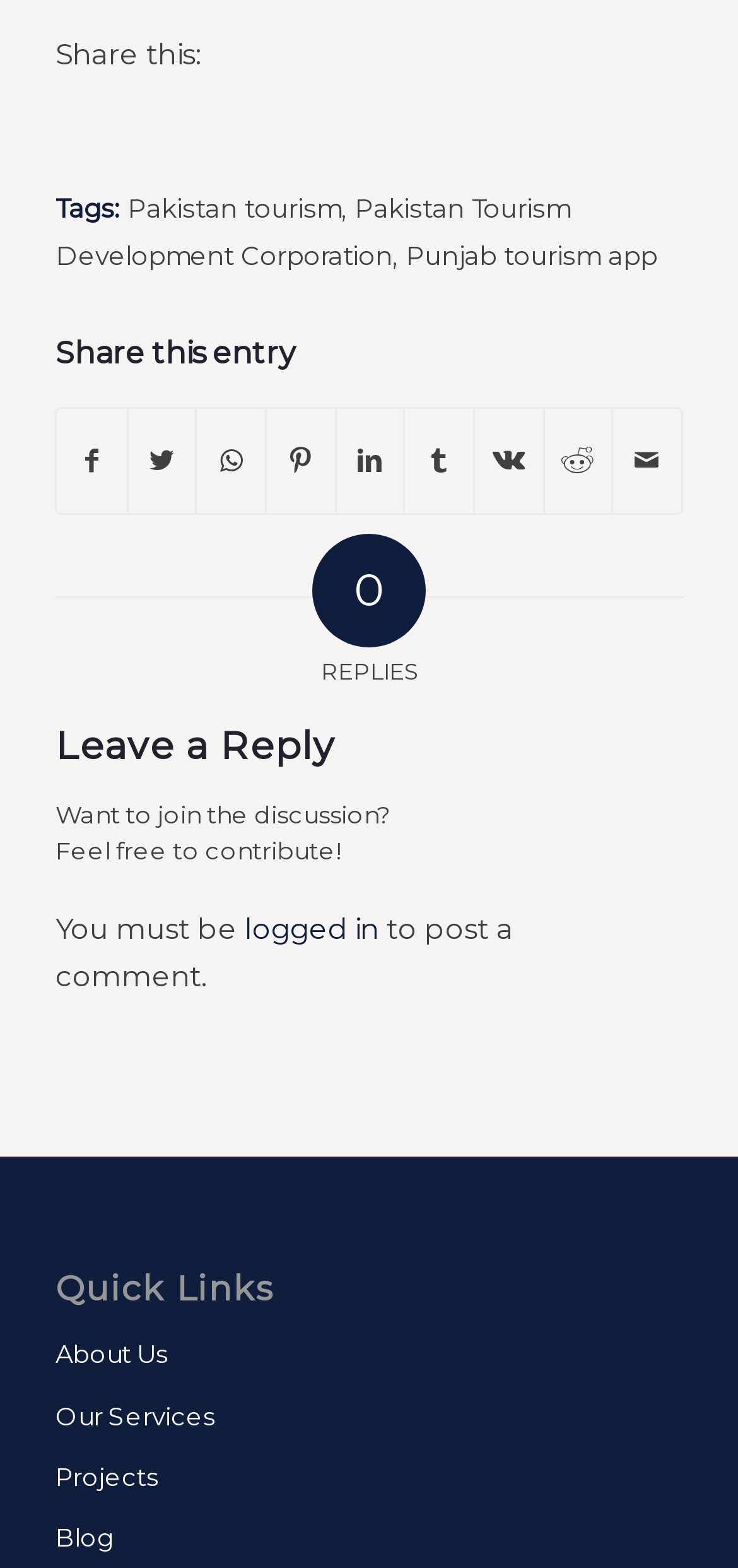Specify the bounding box coordinates of the area to click in order to follow the given instruction: "Visit the Michigan Tech Logo page."

None